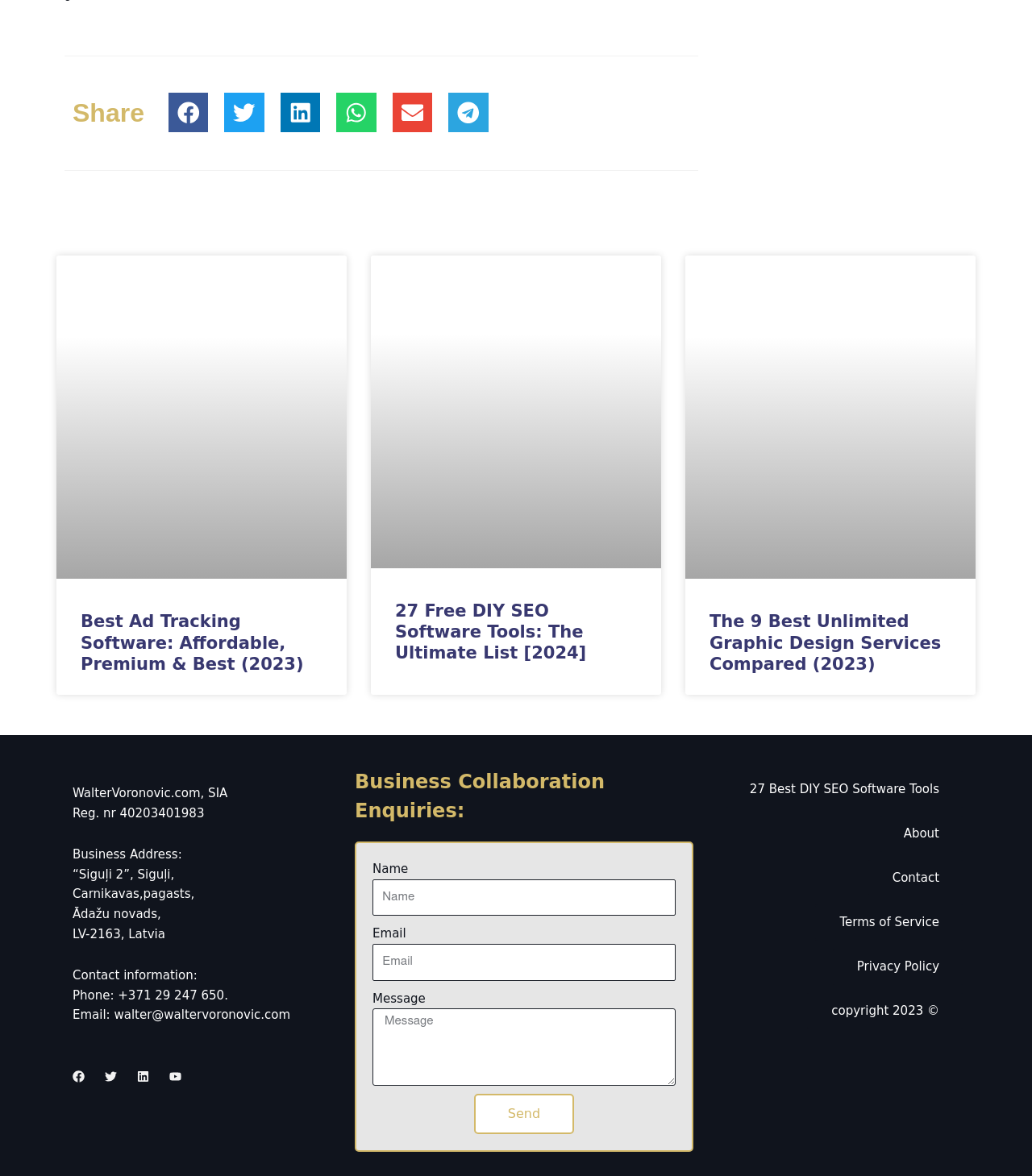Based on the image, provide a detailed and complete answer to the question: 
How many input fields are in the business collaboration enquiries form?

I examined the business collaboration enquiries form and found three input fields: Name, Email, and Message, so there are 3 input fields in total.